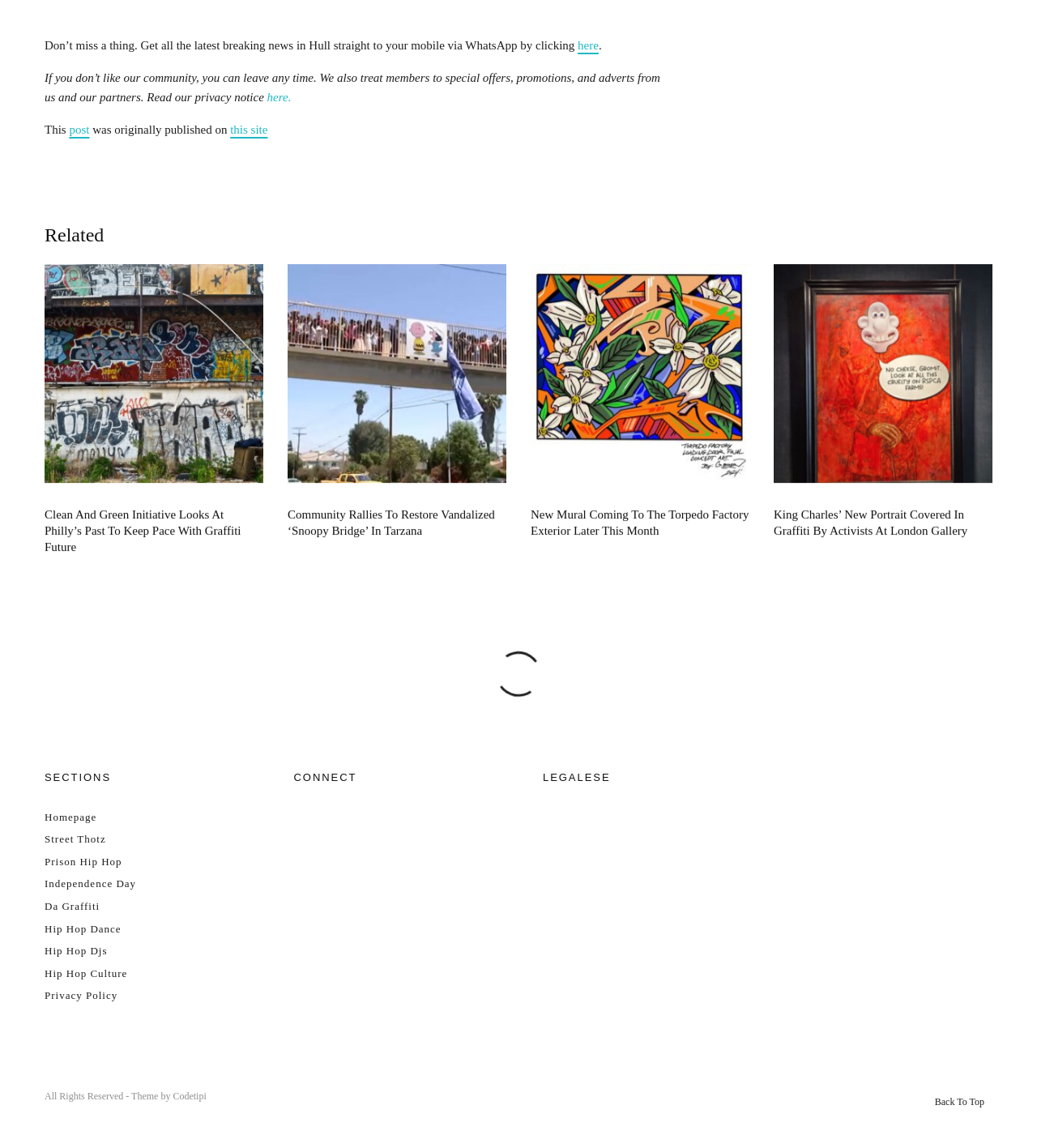Based on the image, provide a detailed response to the question:
What is the purpose of the 'SECTIONS' section?

I inferred the answer by looking at the 'SECTIONS' section, which contains a list of links to different sections such as 'Homepage', 'Street Thotz', and 'Prison Hip Hop'. The purpose of this section is to provide a way for users to navigate to different sections of the website.